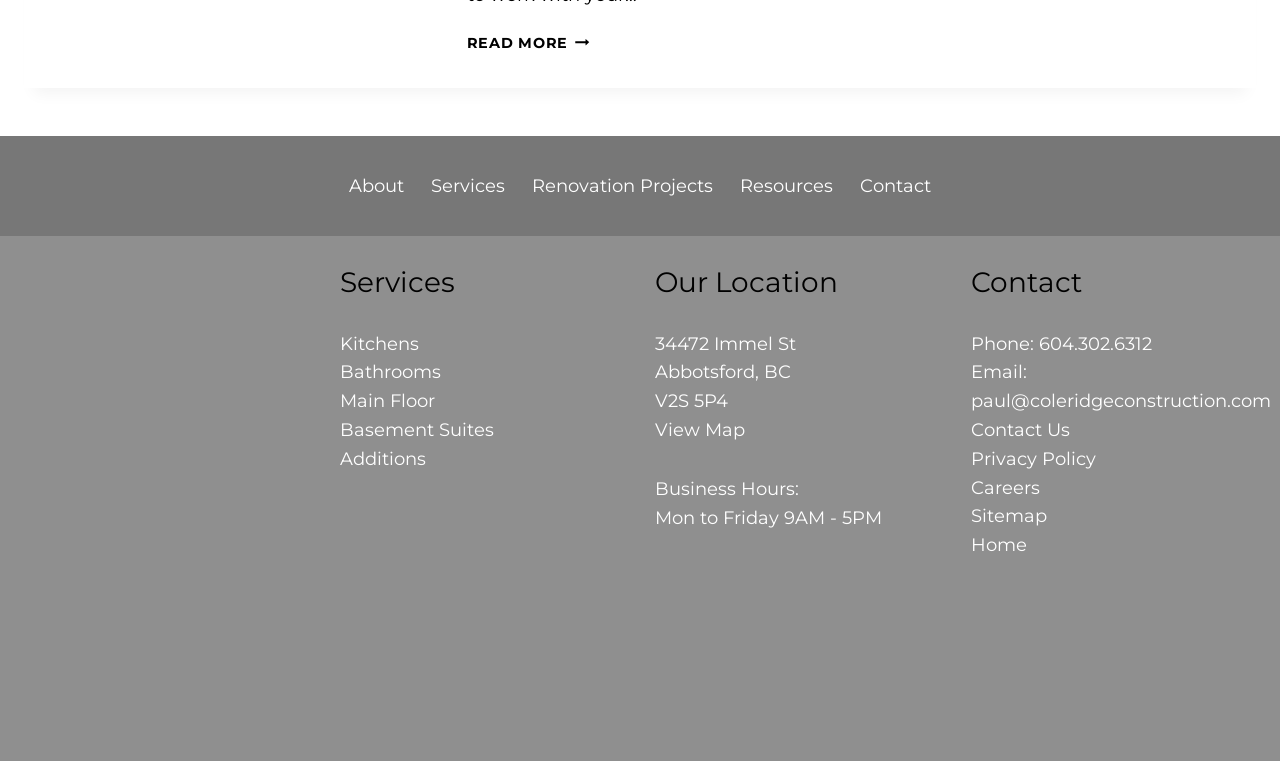Find the bounding box coordinates of the element I should click to carry out the following instruction: "Read more about selecting materials for home remodel".

[0.365, 0.044, 0.461, 0.068]